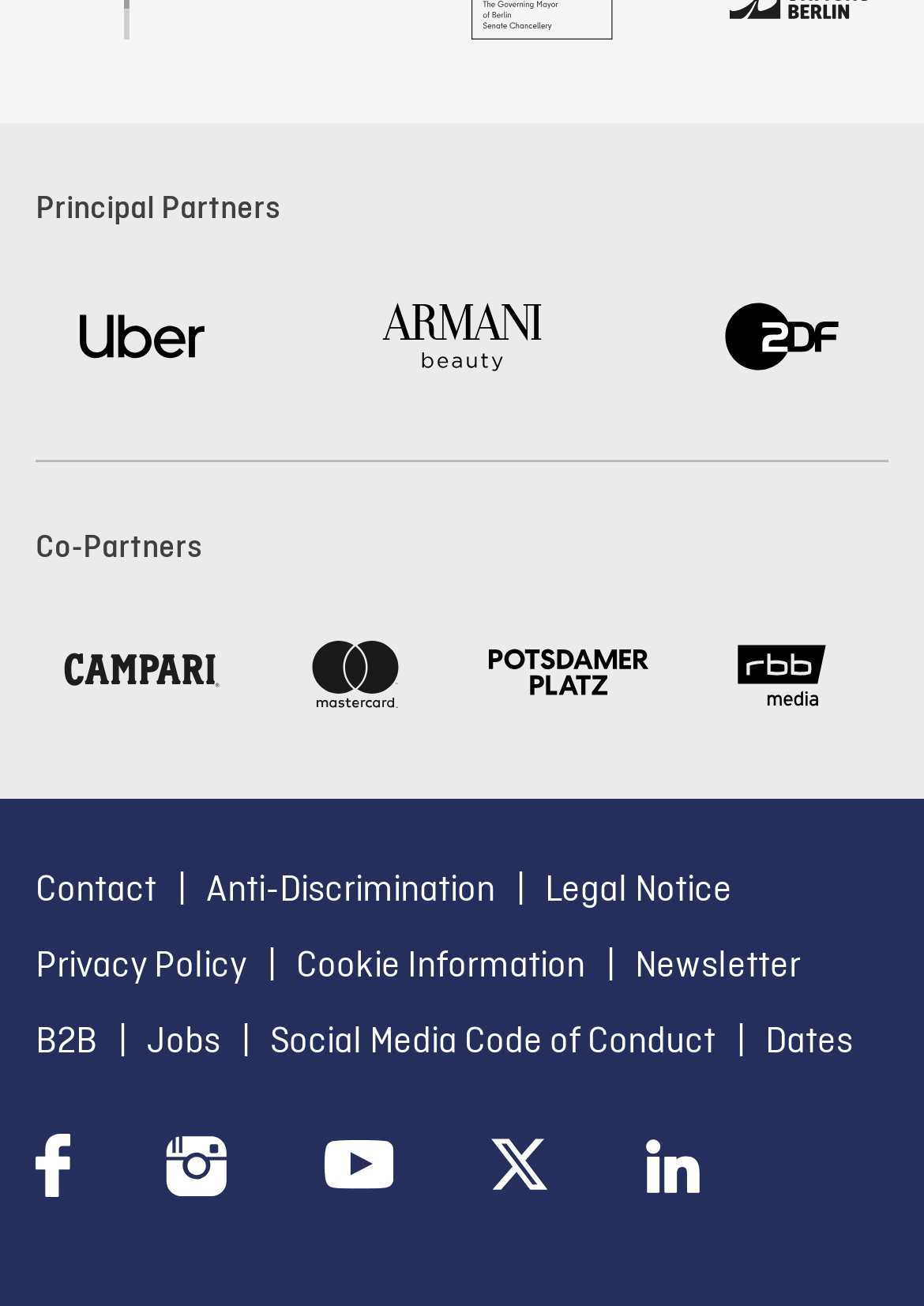Please determine the bounding box coordinates of the element to click in order to execute the following instruction: "Click on Uber". The coordinates should be four float numbers between 0 and 1, specified as [left, top, right, bottom].

[0.038, 0.203, 0.269, 0.312]